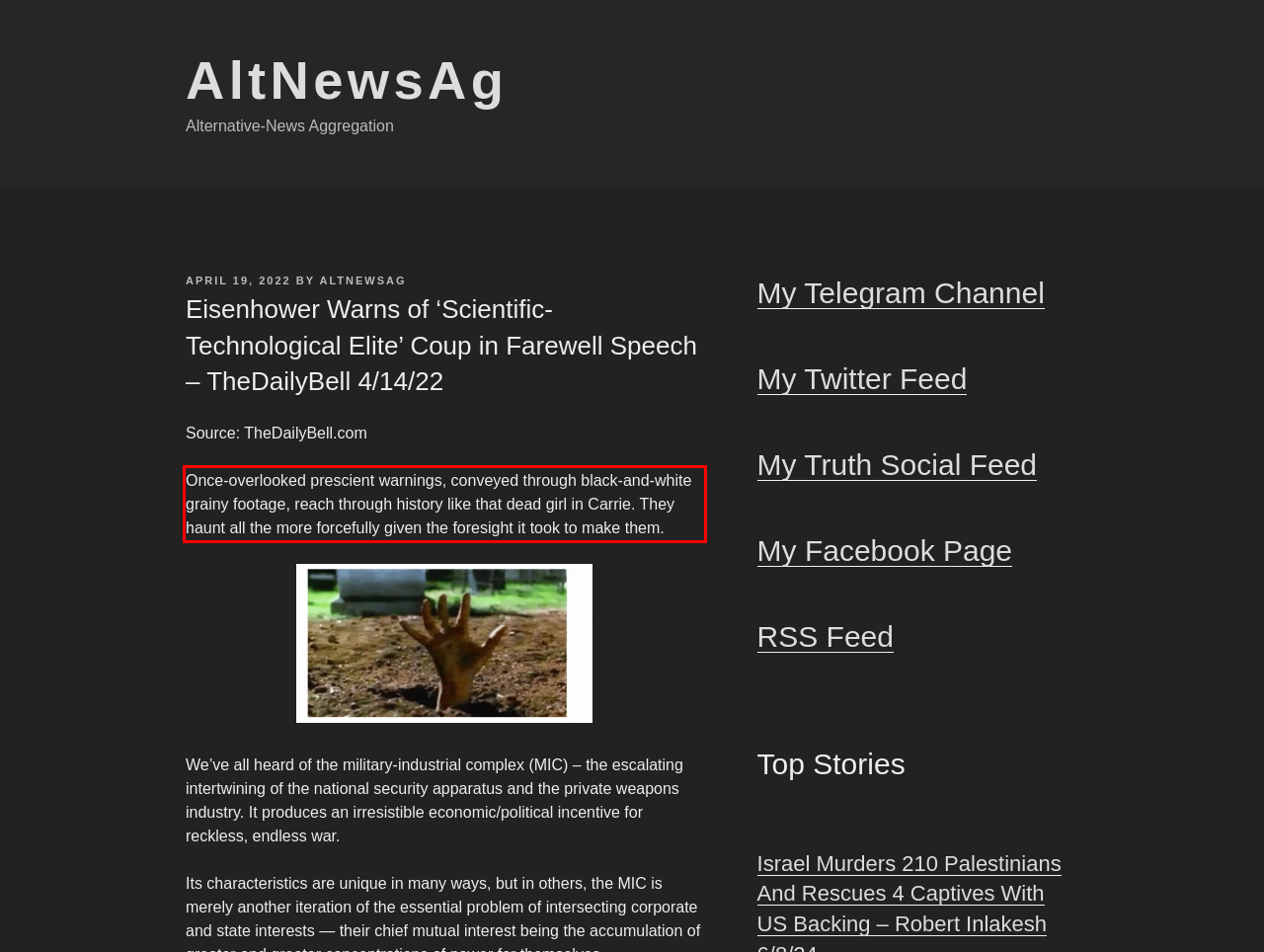You are provided with a screenshot of a webpage that includes a UI element enclosed in a red rectangle. Extract the text content inside this red rectangle.

Once-overlooked prescient warnings, conveyed through black-and-white grainy footage, reach through history like that dead girl in Carrie. They haunt all the more forcefully given the foresight it took to make them.